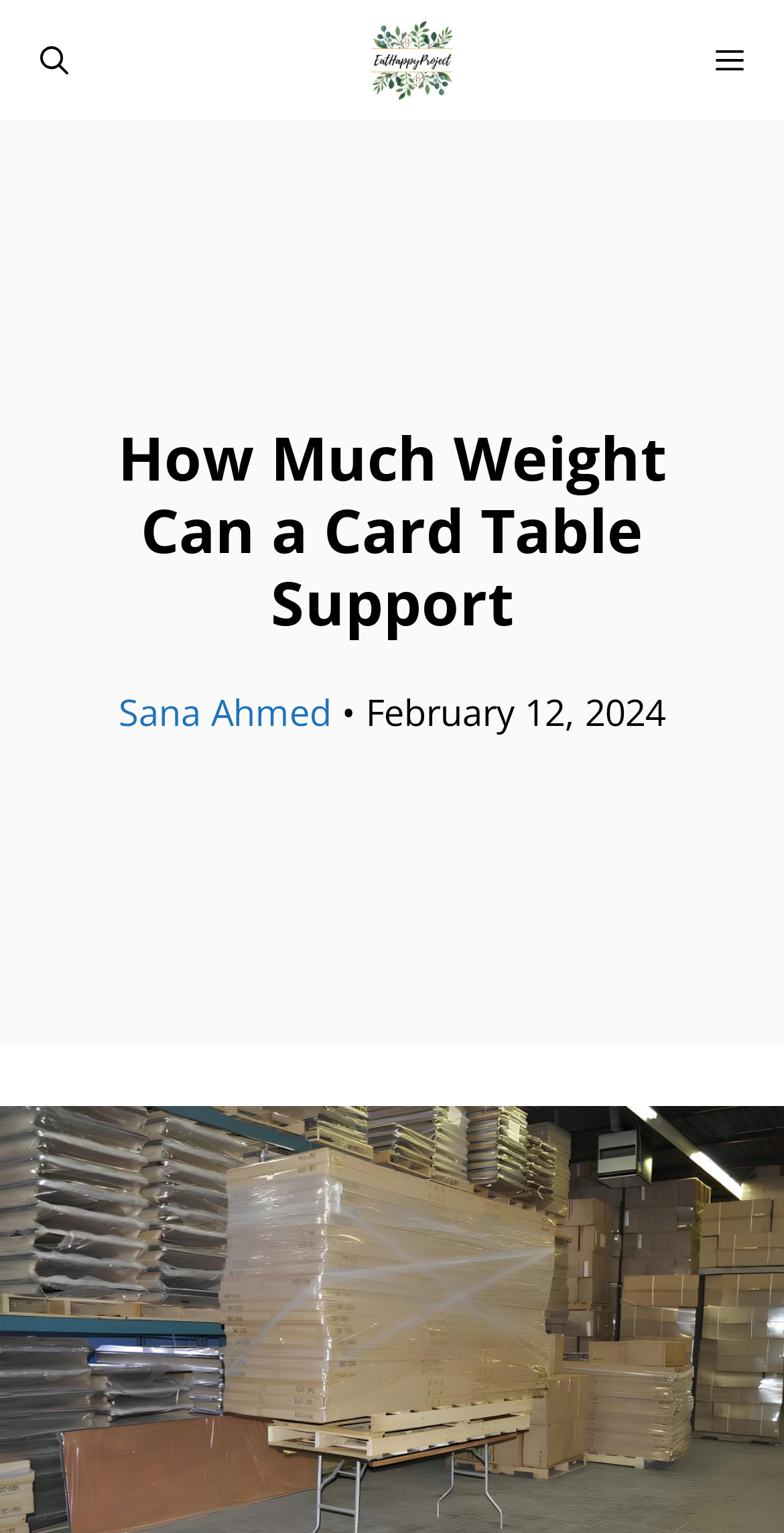Locate the bounding box of the UI element with the following description: "aria-label="Open Search Bar"".

[0.0, 0.0, 0.138, 0.079]